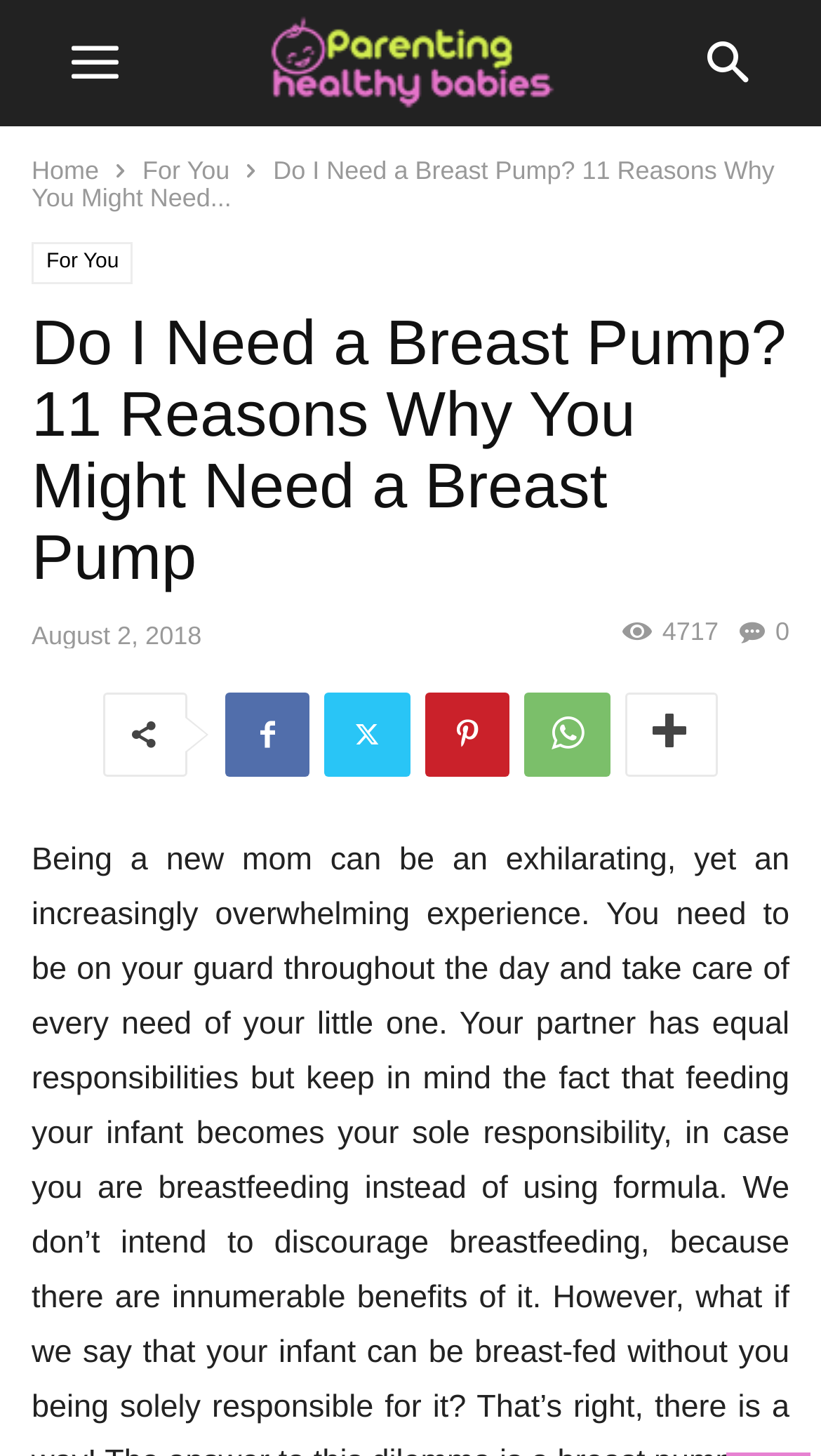Provide the bounding box coordinates for the specified HTML element described in this description: "Pinterest". The coordinates should be four float numbers ranging from 0 to 1, in the format [left, top, right, bottom].

[0.518, 0.476, 0.621, 0.534]